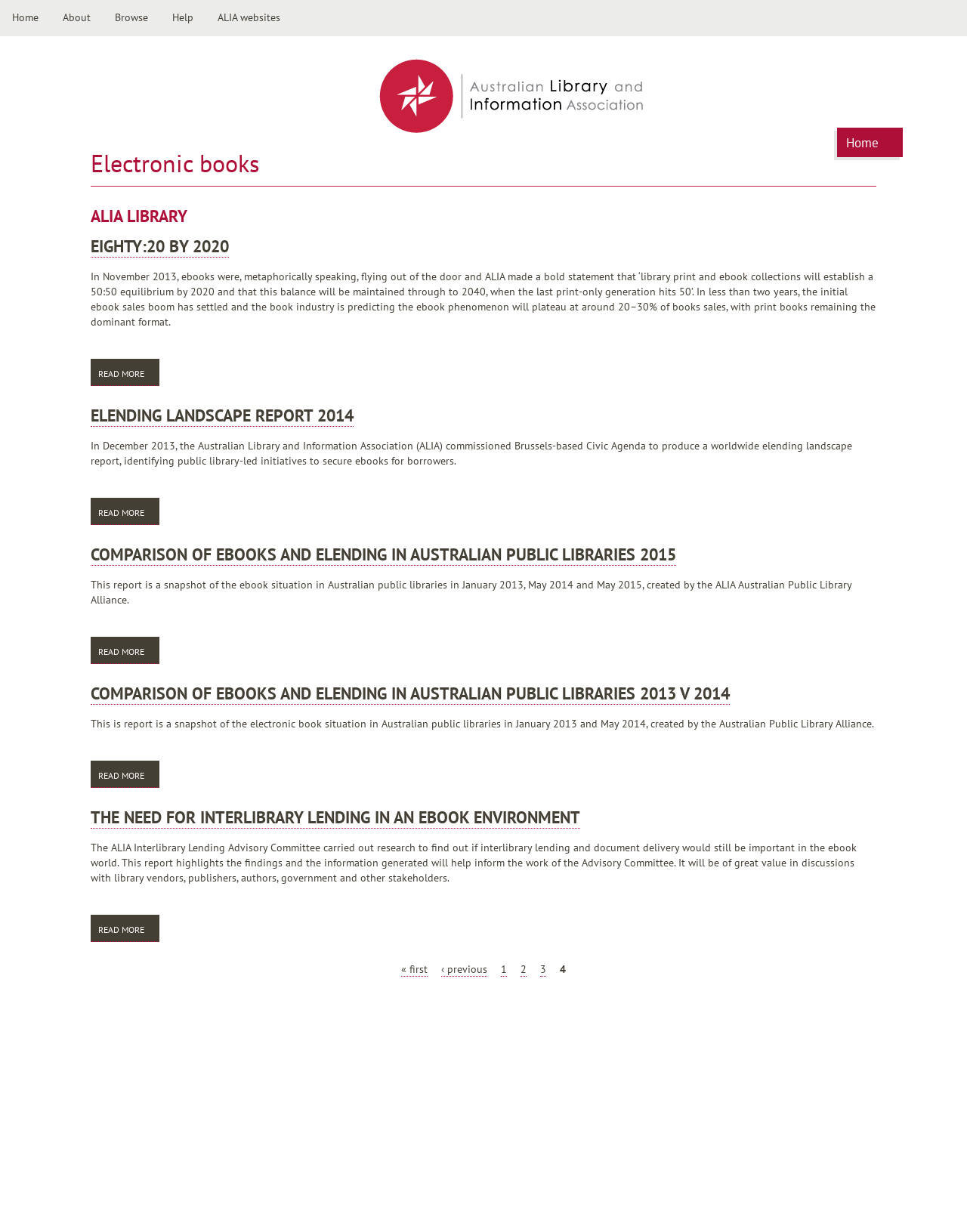Given the element description: "Elending landscape report 2014", predict the bounding box coordinates of the UI element it refers to, using four float numbers between 0 and 1, i.e., [left, top, right, bottom].

[0.094, 0.329, 0.366, 0.346]